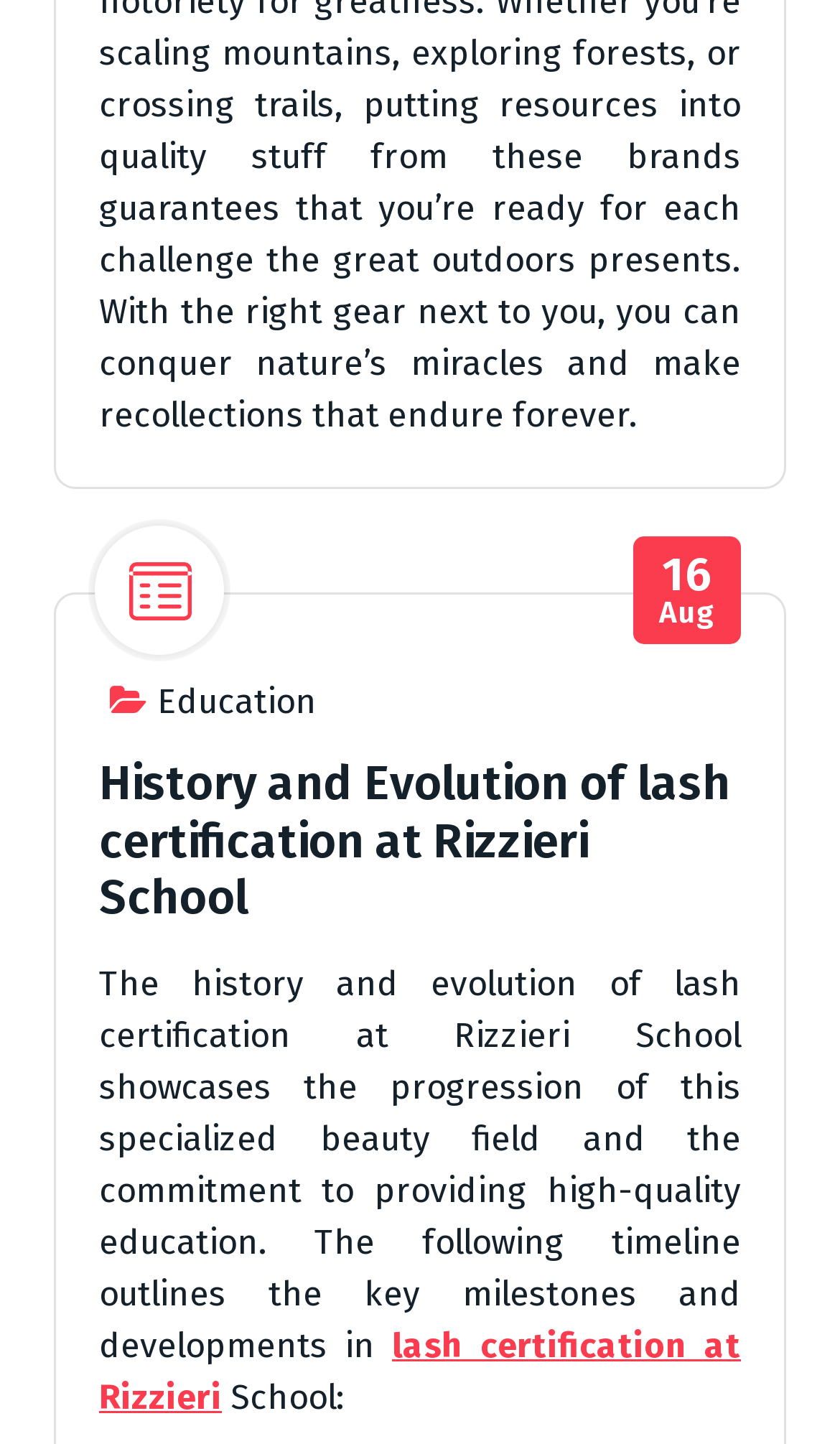What is the topic of the article?
Using the image, provide a concise answer in one word or a short phrase.

Lash certification